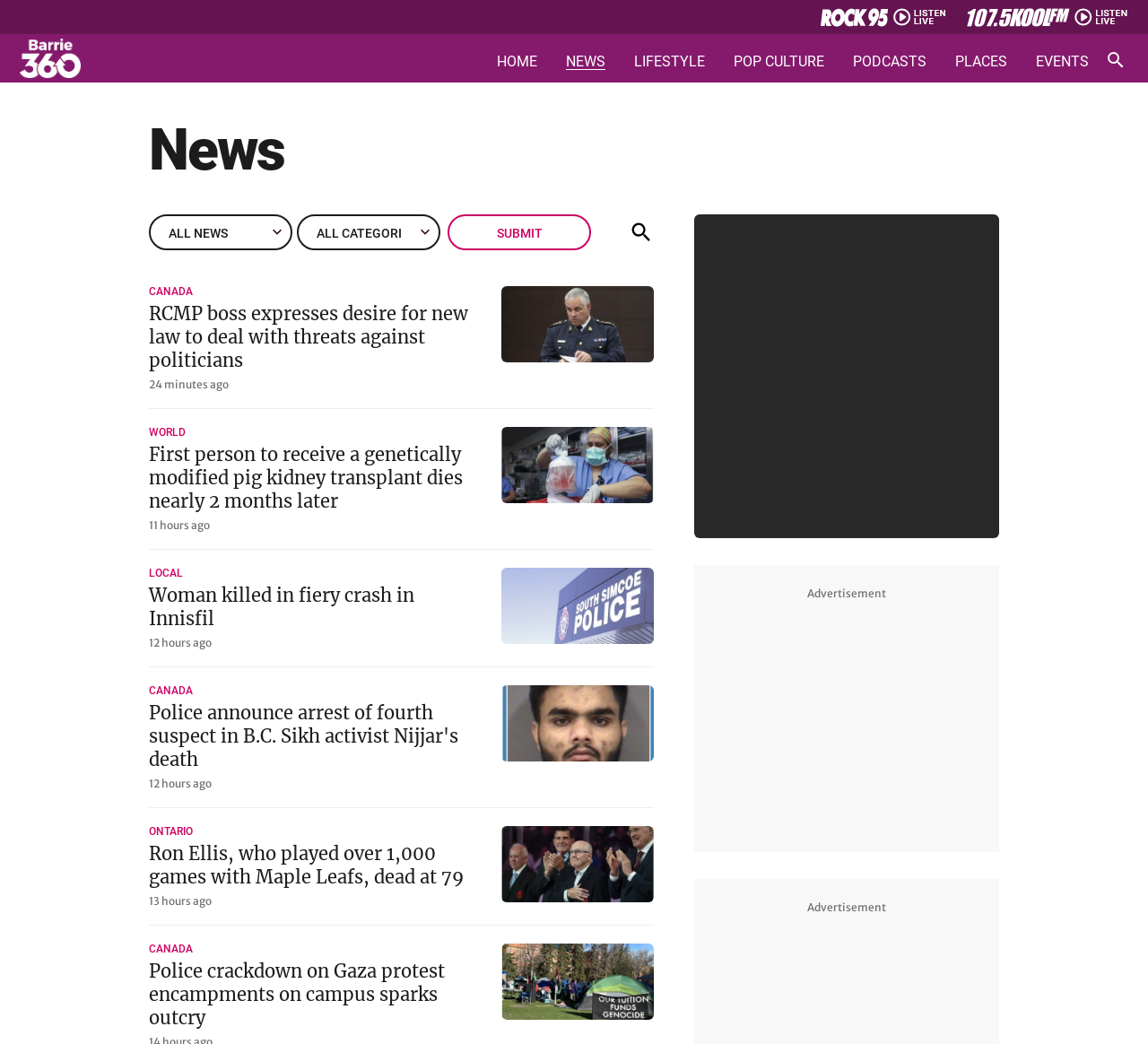Describe the entire webpage, focusing on both content and design.

This webpage is a news website, specifically Barrie's News Leaders, with a focus on local, national, and international news. At the top, there are several links to different sections of the website, including HOME, NEWS, LIFESTYLE, POP CULTURE, PODCASTS, PLACES, and EVENTS. To the right of these links, there is a search button with a magnifying glass icon.

Below the top navigation, there is a heading that reads "News". Underneath this heading, there are several news articles with links to read more. Each article has a title, a brief summary, and sometimes an accompanying image. The articles are categorized by region, with headings such as "CANADA", "WORLD", "LOCAL", and "ONTARIO". There are multiple articles under each category, with the most recent ones appearing first.

To the right of the news articles, there is a search bar where users can enter keywords to search for specific stories. Above the search bar, there is a combobox with options to filter search results. Below the search bar, there is a "SUBMIT" button to execute the search.

At the bottom of the page, there is an advertisement iframe, and a static text that reads "Advertisement".